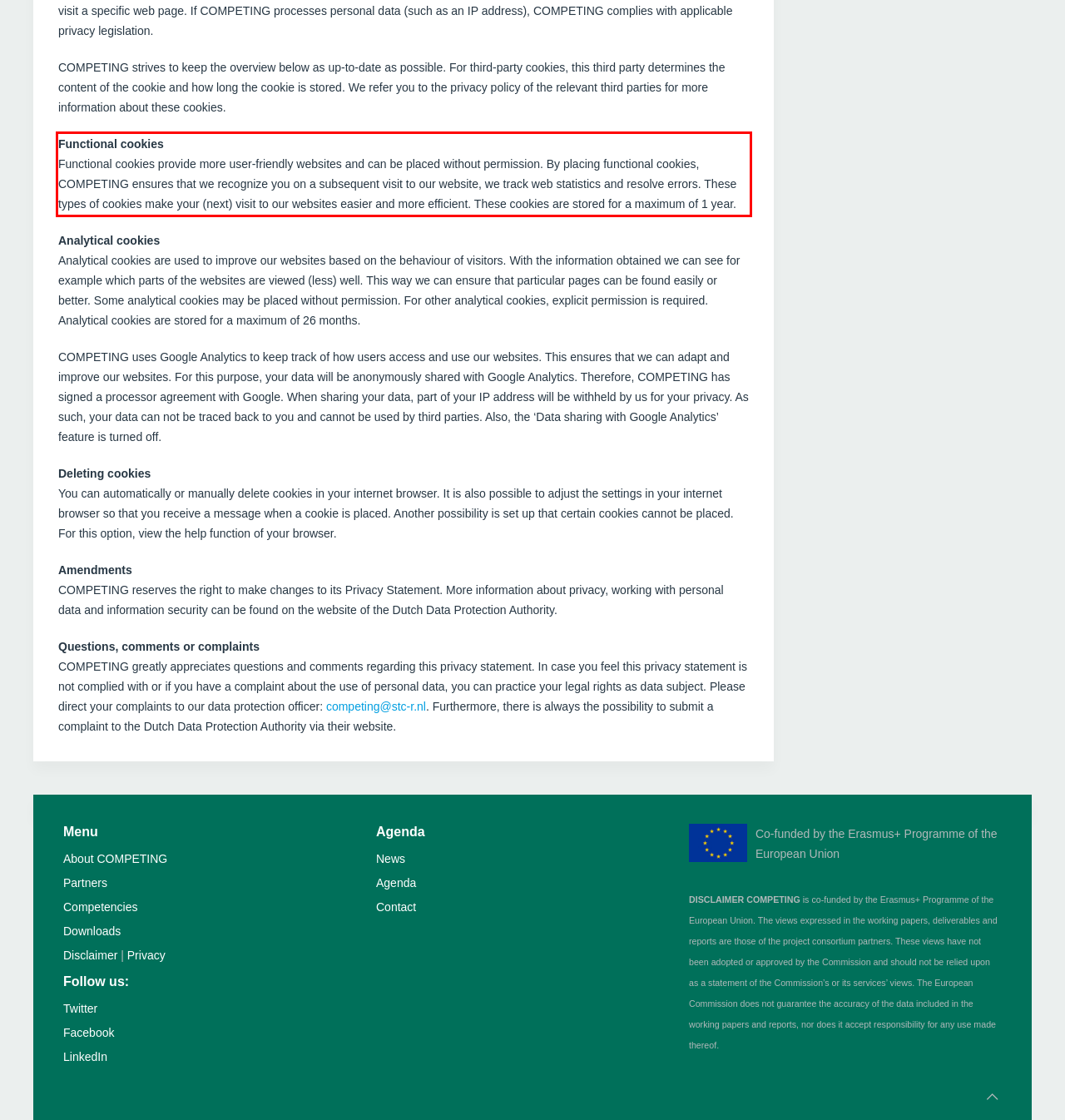Please extract the text content within the red bounding box on the webpage screenshot using OCR.

Functional cookies Functional cookies provide more user-friendly websites and can be placed without permission. By placing functional cookies, COMPETING ensures that we recognize you on a subsequent visit to our website, we track web statistics and resolve errors. These types of cookies make your (next) visit to our websites easier and more efficient. These cookies are stored for a maximum of 1 year.